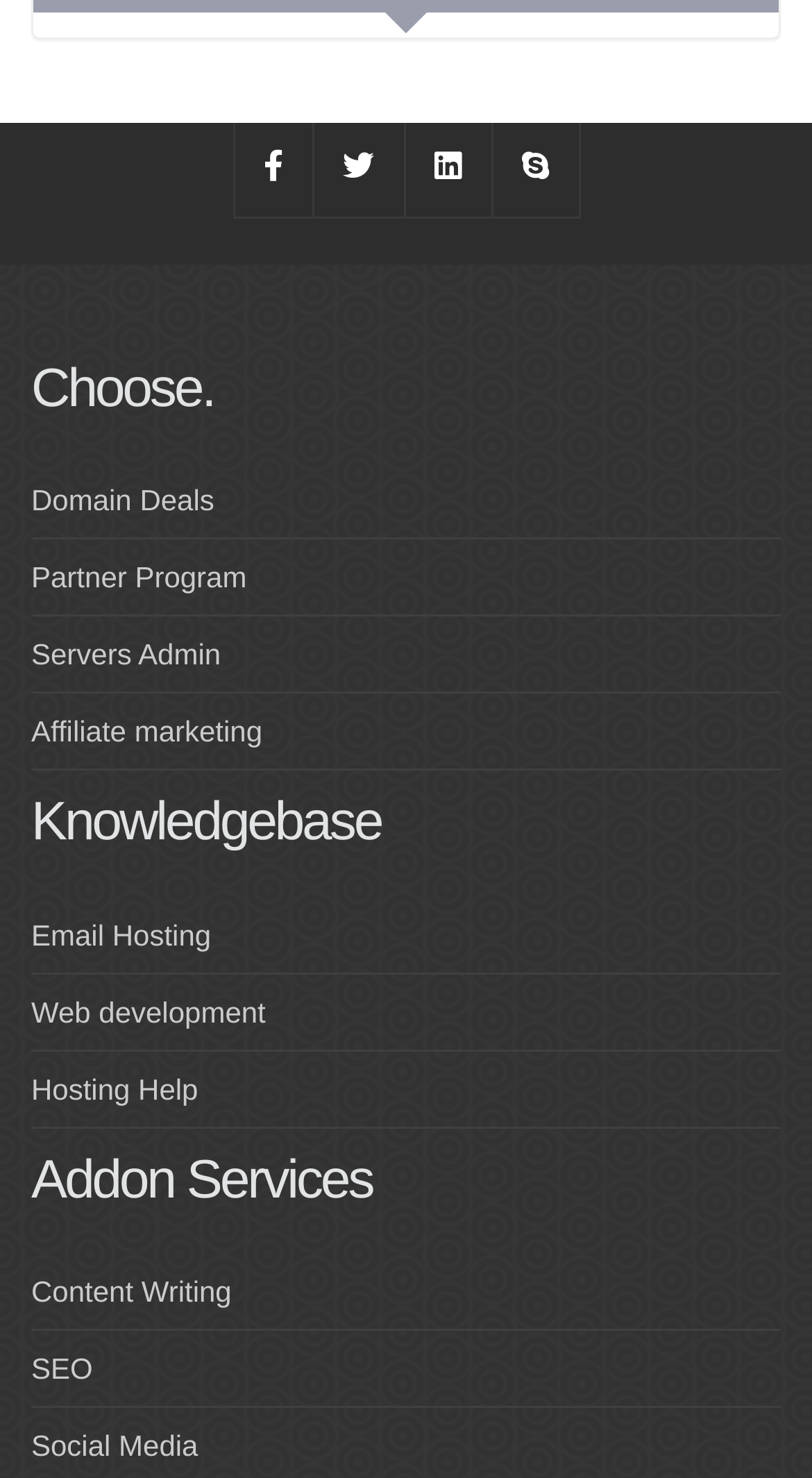Identify the bounding box coordinates of the region I need to click to complete this instruction: "Click on Domain Deals".

[0.038, 0.327, 0.264, 0.35]